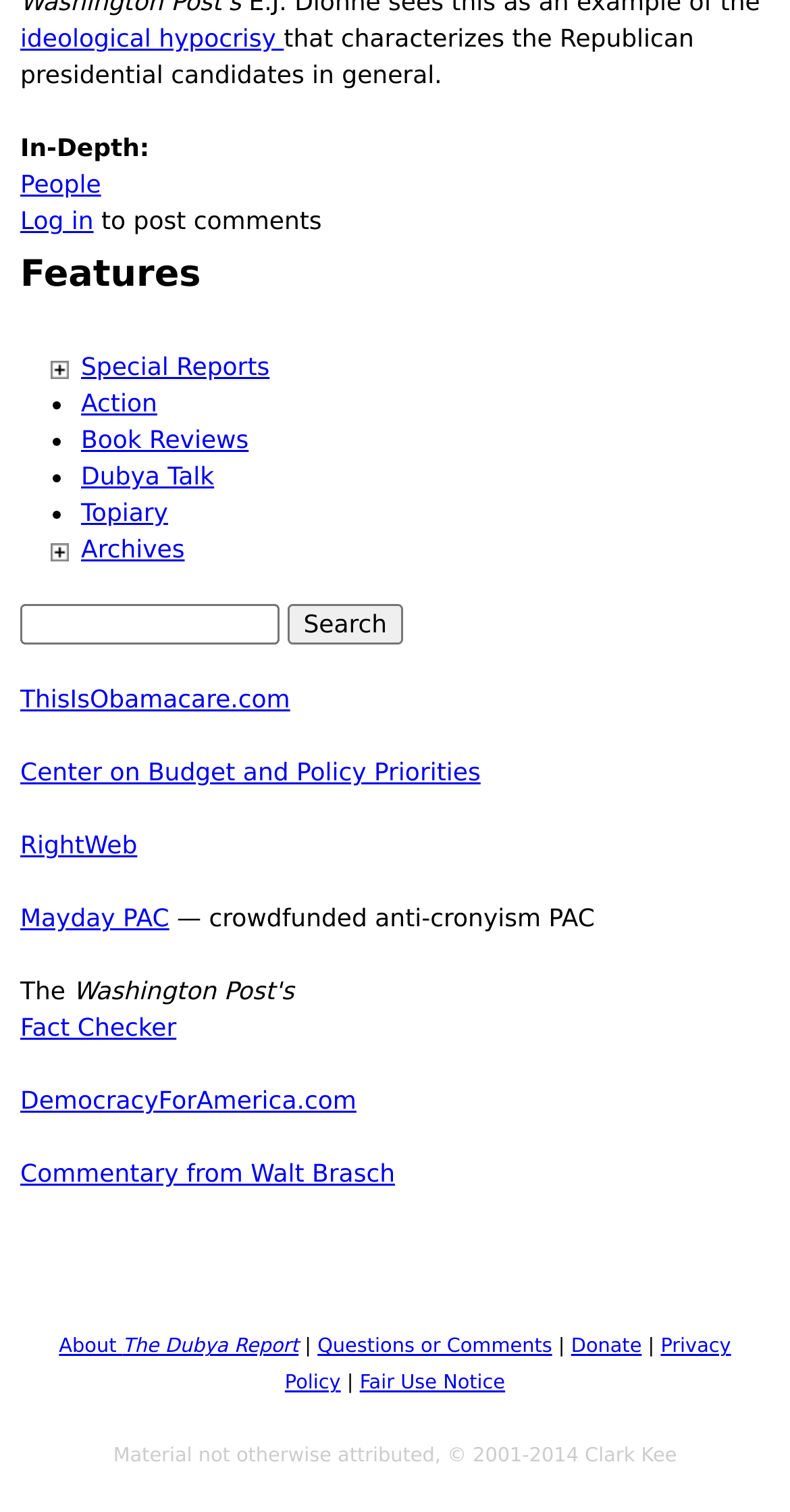Identify the bounding box coordinates of the specific part of the webpage to click to complete this instruction: "log in".

[0.026, 0.137, 0.118, 0.155]